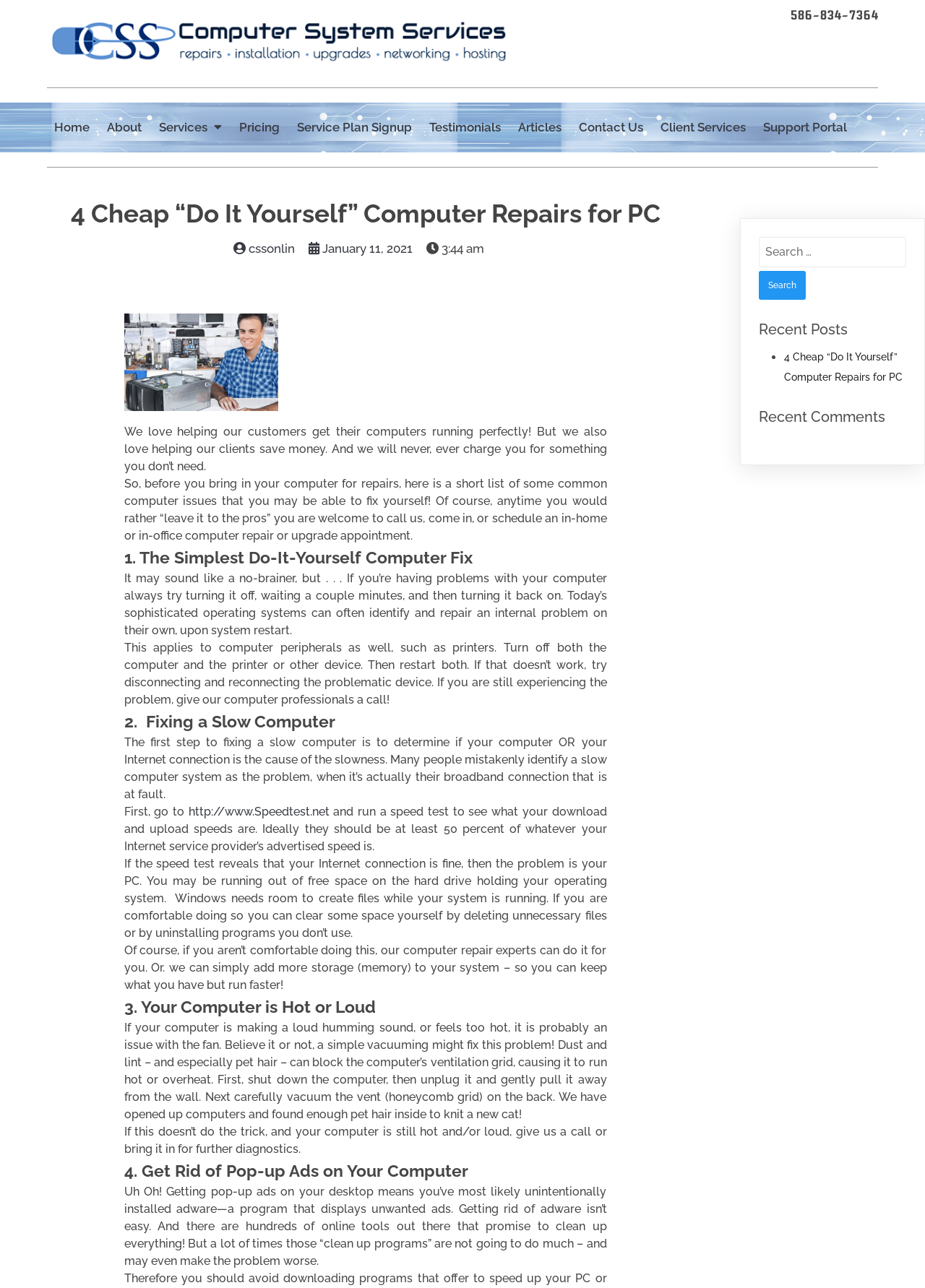Pinpoint the bounding box coordinates of the area that must be clicked to complete this instruction: "Click the 'Home' link".

[0.051, 0.085, 0.105, 0.113]